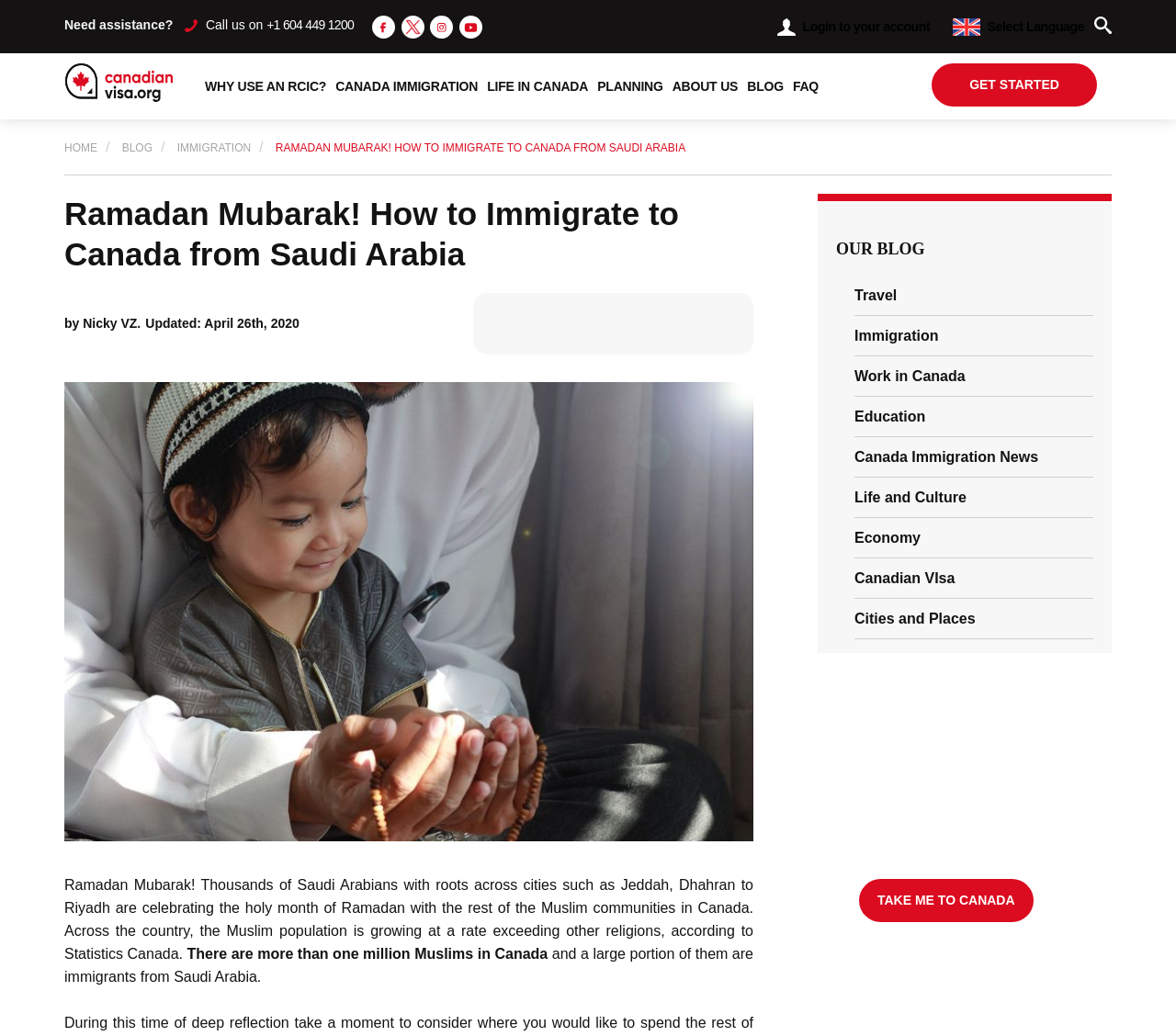Produce a meticulous description of the webpage.

This webpage is about immigrating to Canada from Saudi Arabia, specifically targeting the Muslim community. At the top, there is a navigation bar with several links, including "Need assistance", social media links, and a language selection button. Below the navigation bar, there are several buttons and links, including "Why Use an RCIC?", "Canada Immigration", "Life In Canada", "Planning", "About Us", "Blog", and "FAQ".

The main content of the webpage is an article titled "Ramadan Mubarak! How to Immigrate to Canada from Saudi Arabia". The article has a brief introduction, followed by a section of text that discusses the growing Muslim population in Canada, with over one million Muslims, many of whom are immigrants from Saudi Arabia.

Below the article, there is a tab list with several tabs, including "Travel", "Immigration", "Work in Canada", "Education", "Canada Immigration News", "Life and Culture", "Economy", "Canadian VIsa", and "Cities and Places". Each tab has a link and a button that can be expanded to reveal more information.

On the right side of the webpage, there is a call-to-action button "GET STARTED" and a link to the website's homepage. At the bottom of the webpage, there are several links to other articles and sections of the website, including "HOME", "BLOG", "IMMIGRATION", and "RAMADAN MUBARAK! HOW TO IMMIGRATE TO CANADA FROM SAUDI ARABIA".